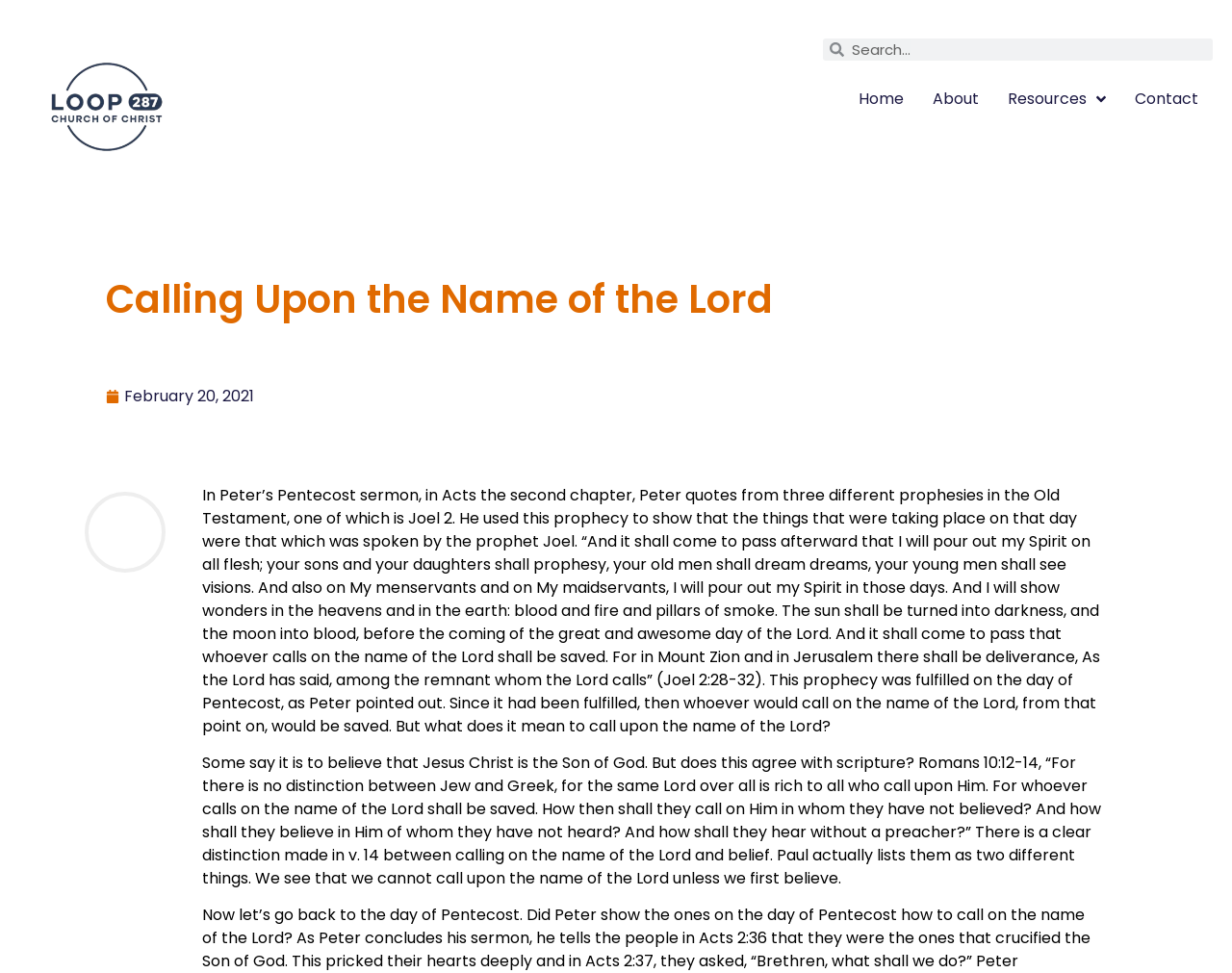Based on the image, please respond to the question with as much detail as possible:
What is the location mentioned in the webpage?

The webpage has a link to 'Lufkin, TX' at the top, indicating that it is a location relevant to the content of the webpage.